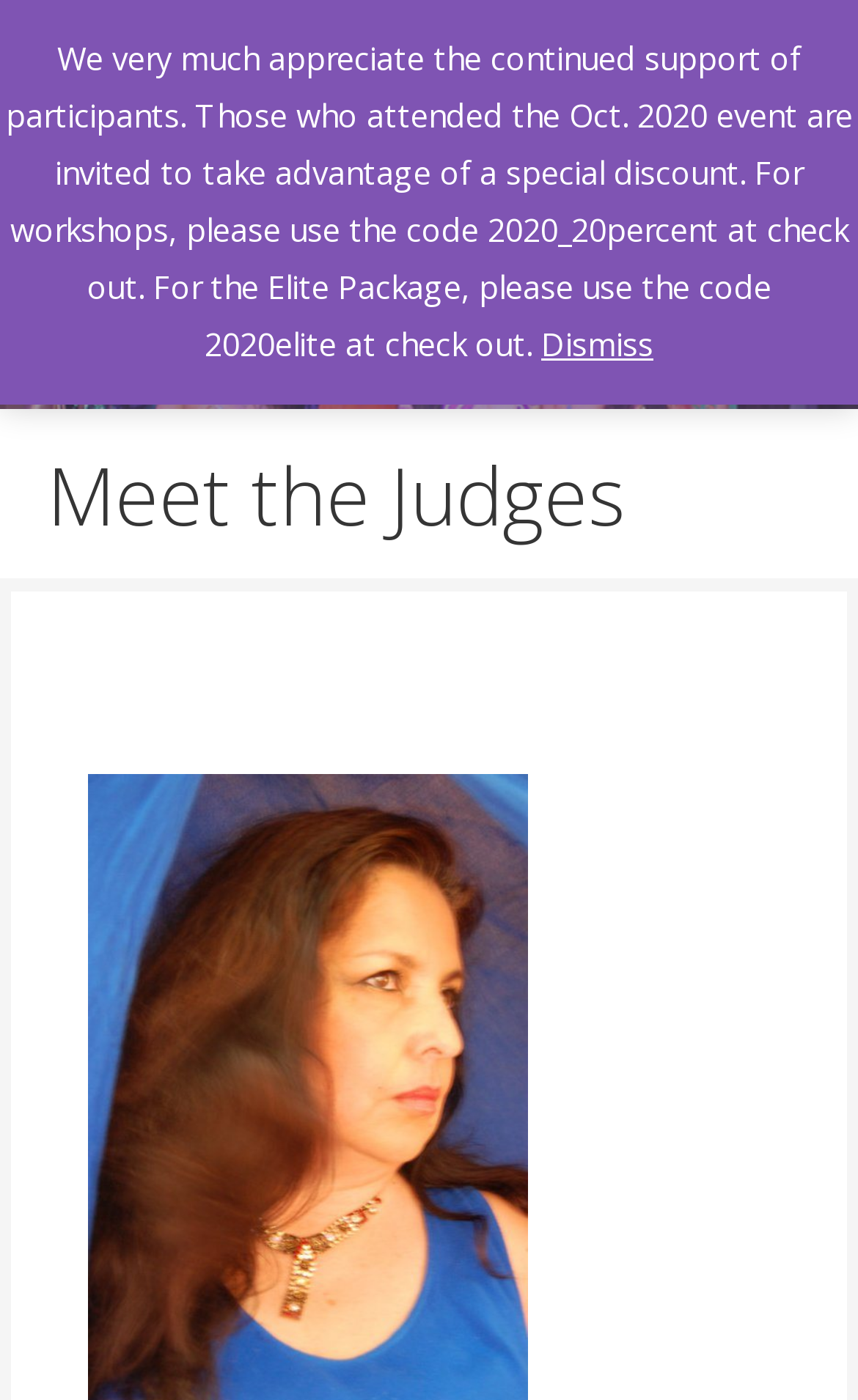Locate the bounding box of the UI element described in the following text: "Dismiss".

[0.631, 0.231, 0.762, 0.261]